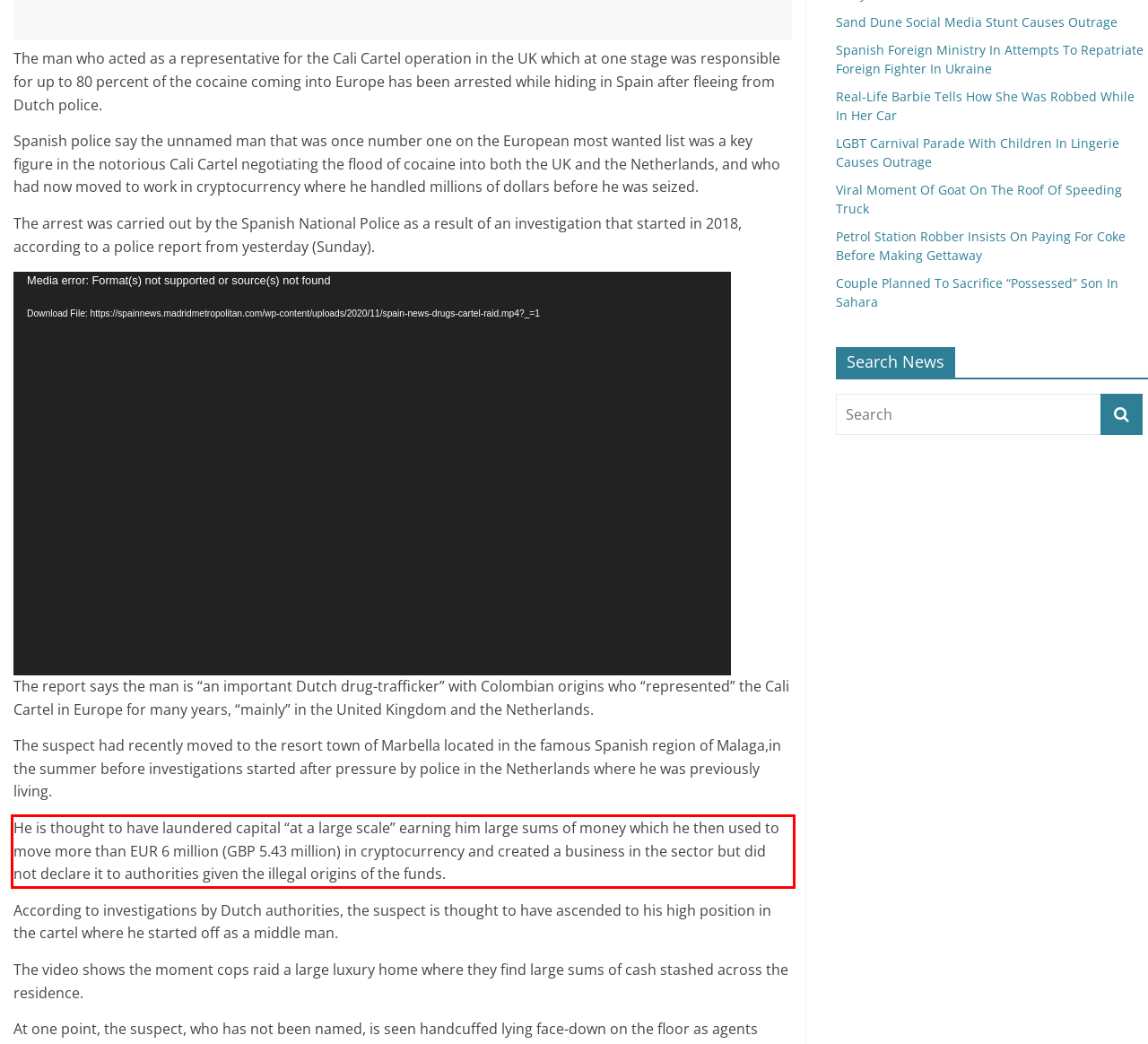Examine the webpage screenshot and use OCR to recognize and output the text within the red bounding box.

He is thought to have laundered capital “at a large scale” earning him large sums of money which he then used to move more than EUR 6 million (GBP 5.43 million) in cryptocurrency and created a business in the sector but did not declare it to authorities given the illegal origins of the funds.